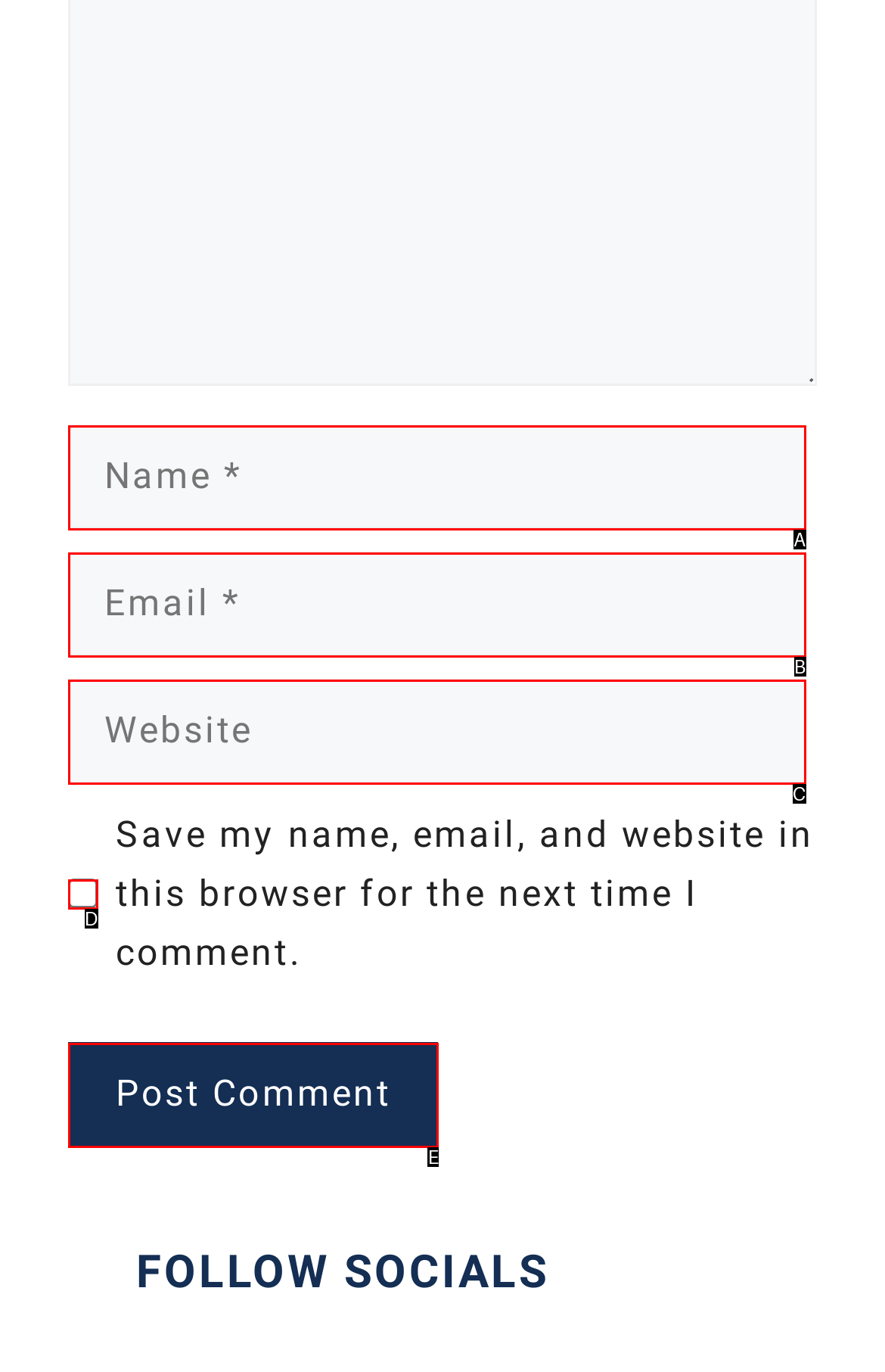Identify the HTML element that corresponds to the following description: parent_node: Comment name="url" placeholder="Website". Provide the letter of the correct option from the presented choices.

C